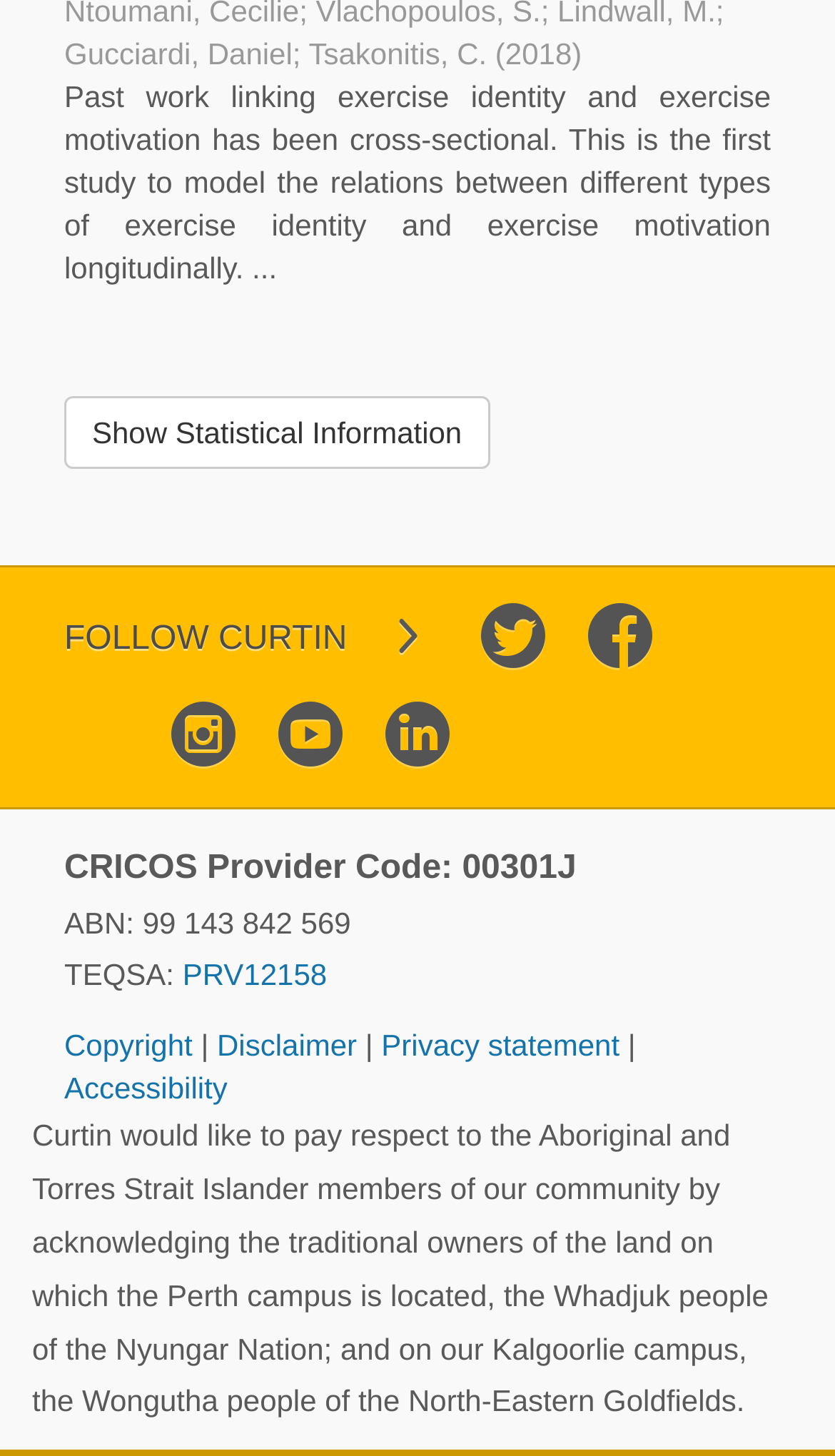Locate the bounding box coordinates of the clickable area to execute the instruction: "Check accessibility". Provide the coordinates as four float numbers between 0 and 1, represented as [left, top, right, bottom].

[0.077, 0.736, 0.272, 0.759]